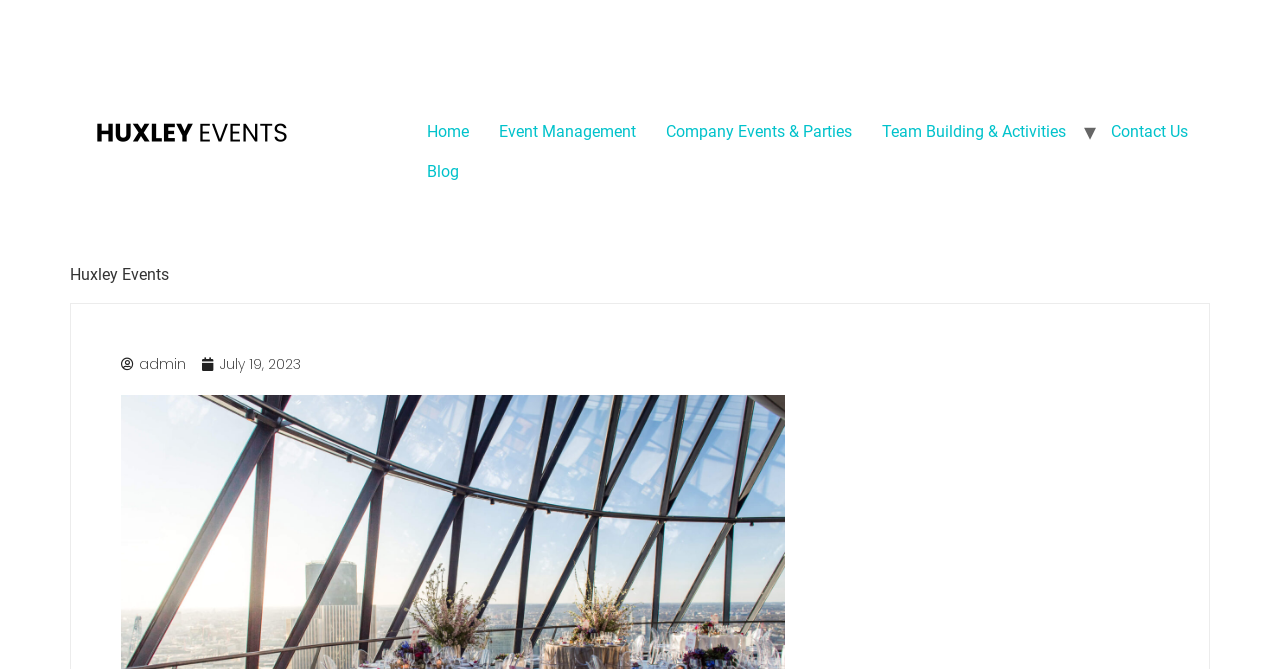Generate the main heading text from the webpage.

Exciting London Venues for Corporate Events